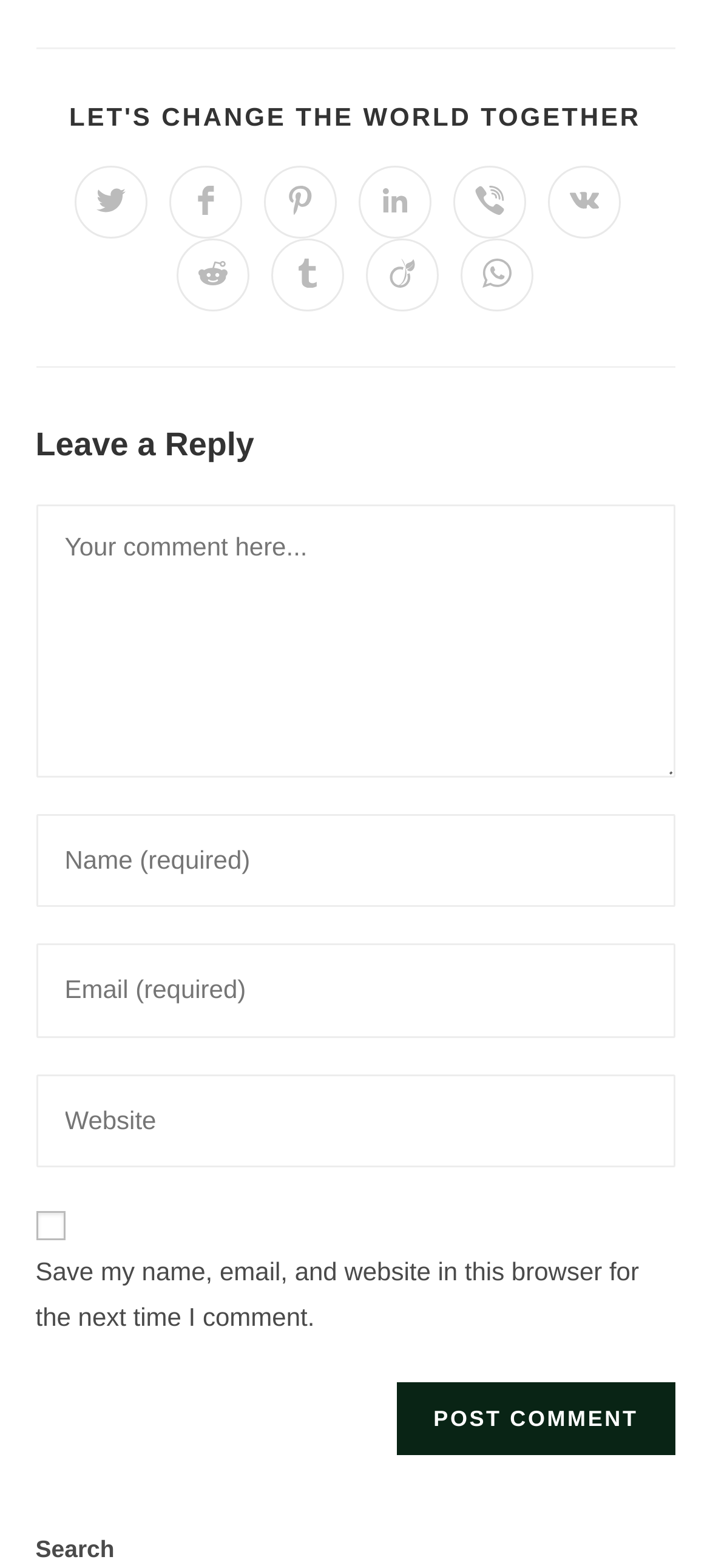Please reply to the following question using a single word or phrase: 
What is the purpose of the 'Post Comment' button?

Submit comment